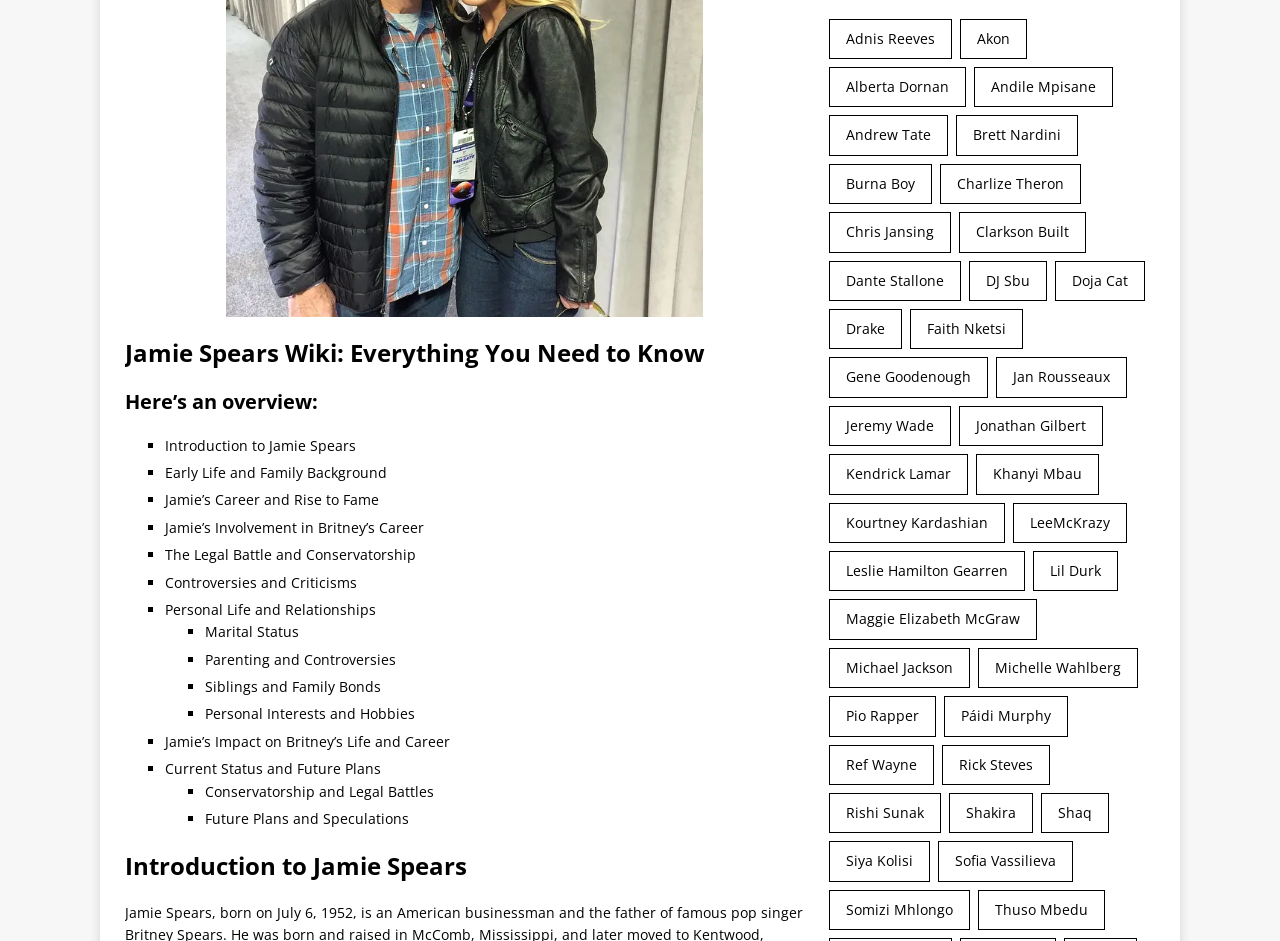Identify the bounding box for the UI element described as: "Kendrick Lamar". The coordinates should be four float numbers between 0 and 1, i.e., [left, top, right, bottom].

[0.647, 0.483, 0.756, 0.526]